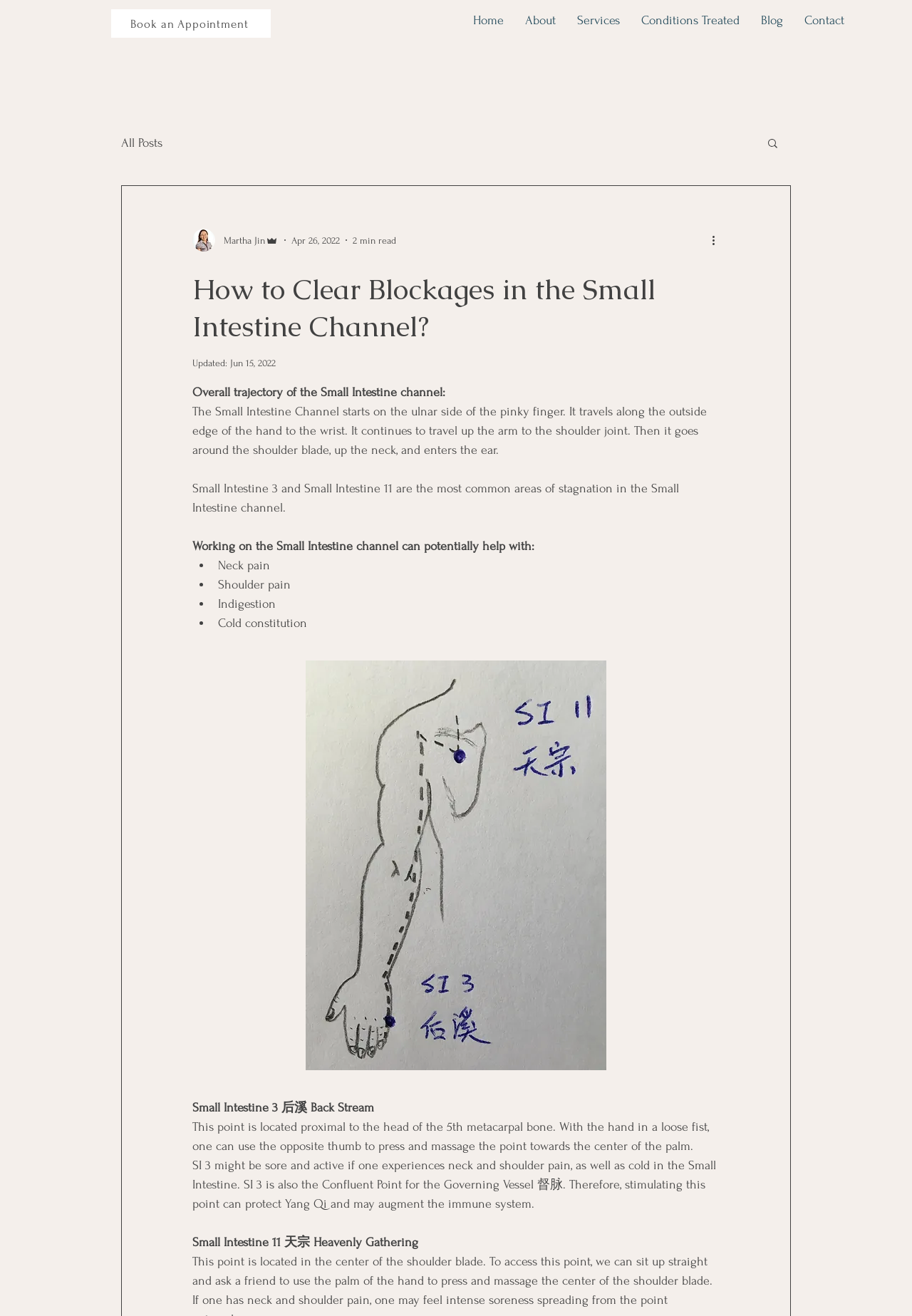Write an exhaustive caption that covers the webpage's main aspects.

The webpage is about clearing blockages in the Small Intestine Channel. At the top, there is a navigation bar with links to "Home", "About", "Services", "Conditions Treated", "Blog", and "Contact". Below the navigation bar, there is a search button with a magnifying glass icon. 

On the left side, there is a profile section with the writer's picture, name "Martha Jin", and title "Admin". The profile section also displays the date "Apr 26, 2022" and a "2 min read" indicator.

The main content of the webpage is an article titled "How to Clear Blockages in the Small Intestine Channel?". The article starts with an introduction to the Small Intestine Channel, describing its trajectory from the pinky finger to the ear. 

The article then highlights that Small Intestine 3 and Small Intestine 11 are common areas of stagnation in the Small Intestine channel. It also lists the potential benefits of working on the Small Intestine channel, including relief from neck pain, shoulder pain, indigestion, and cold constitution.

The article continues with a detailed description of Small Intestine 3, including its location and the benefits of stimulating this point. It also describes Small Intestine 11, another important point in the Small Intestine channel.

At the bottom of the article, there is a button with no text, but it seems to be a call-to-action or a link to more information.